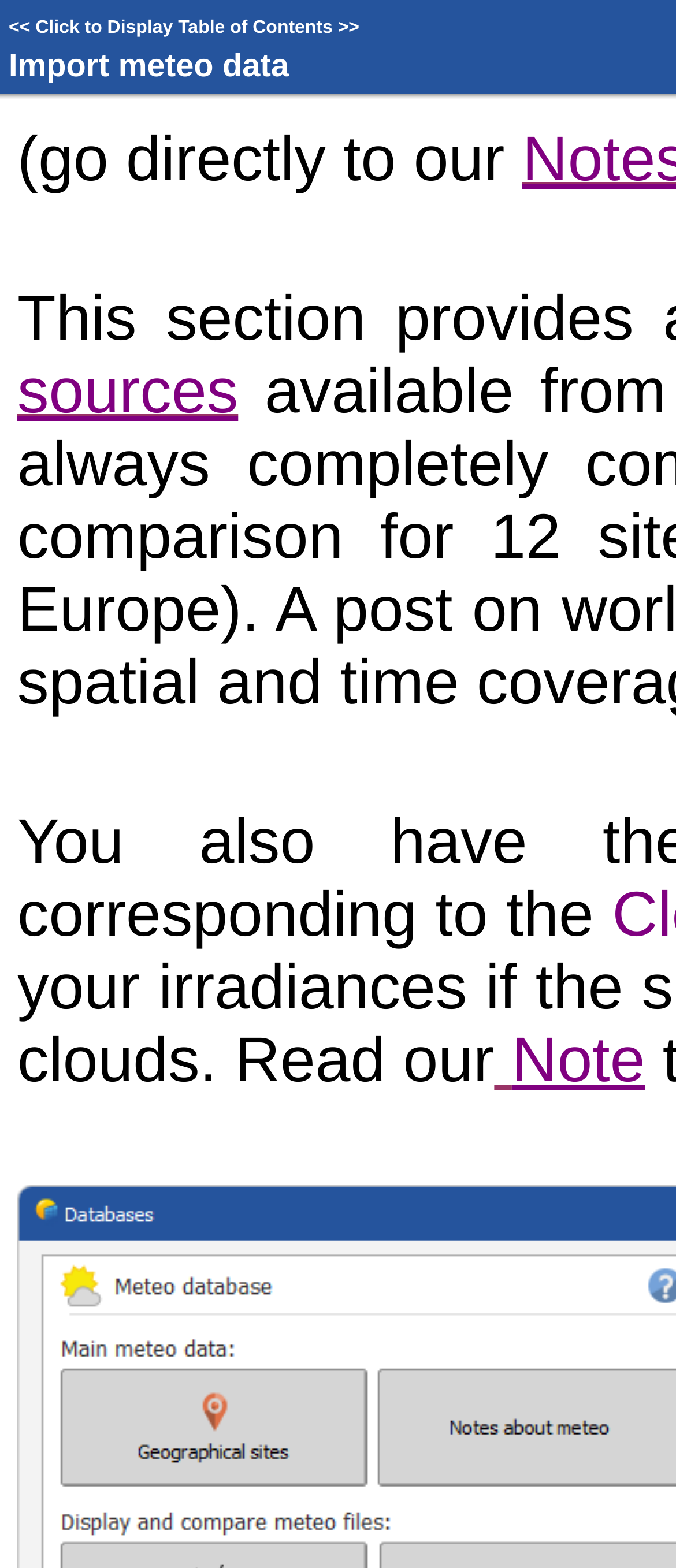Extract the main headline from the webpage and generate its text.

Import meteo data